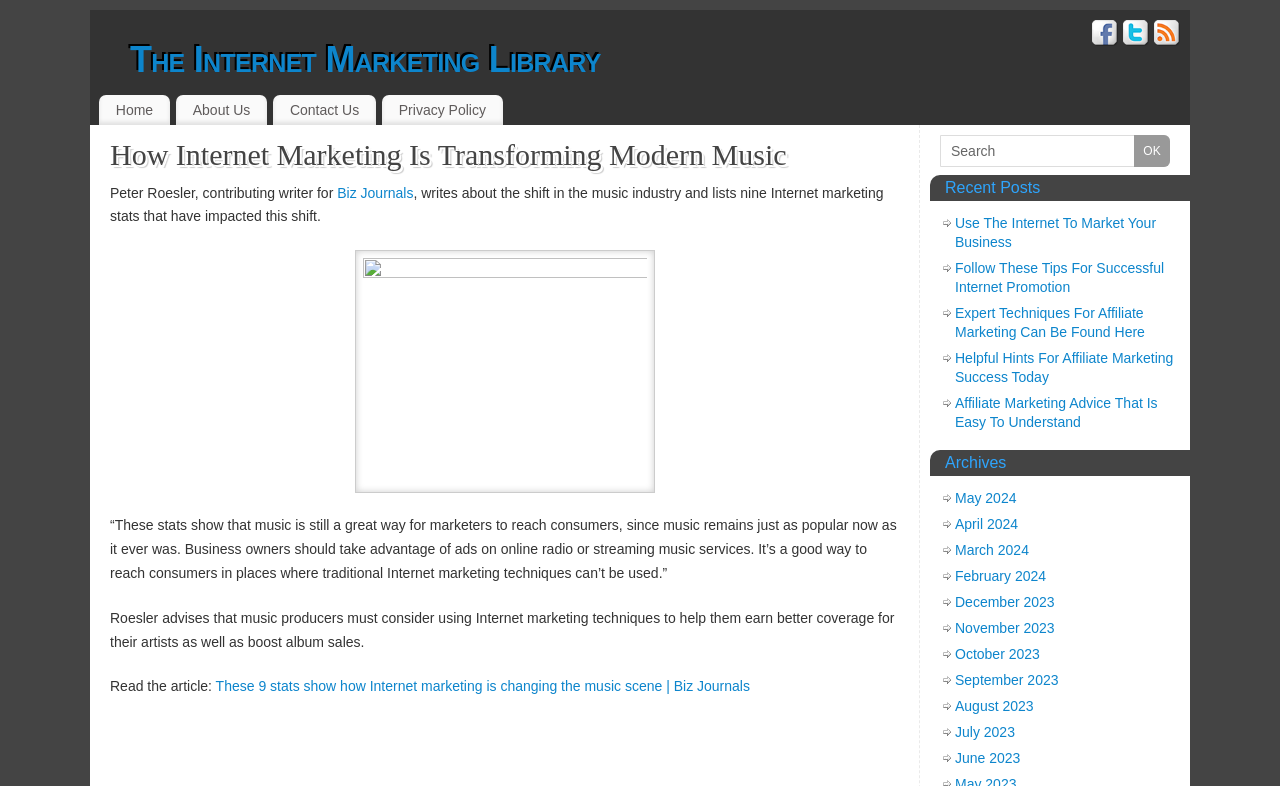Determine the bounding box for the UI element that matches this description: "Home".

[0.077, 0.125, 0.133, 0.155]